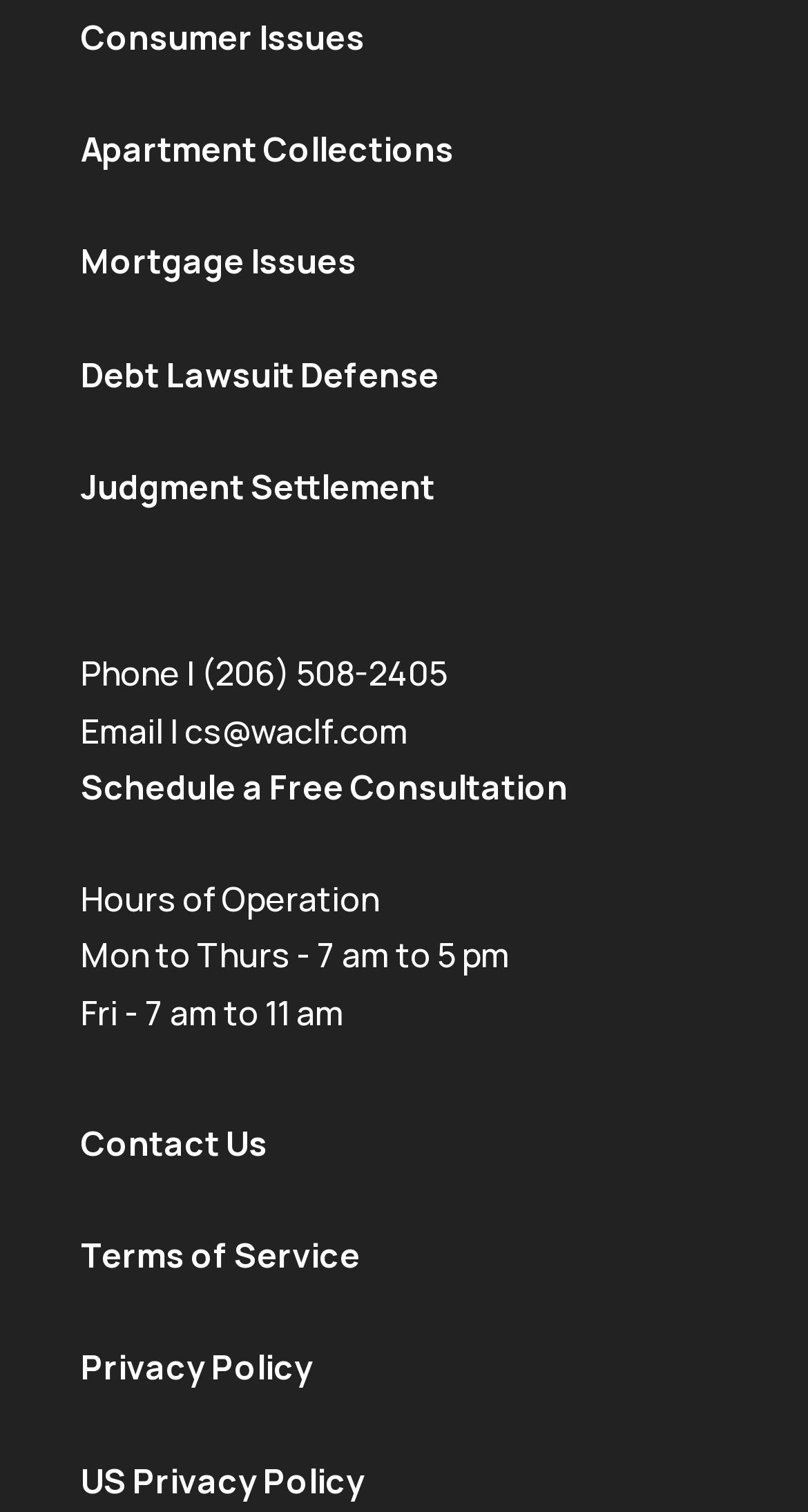Given the following UI element description: "Consumer Issues", find the bounding box coordinates in the webpage screenshot.

[0.1, 0.009, 0.451, 0.039]